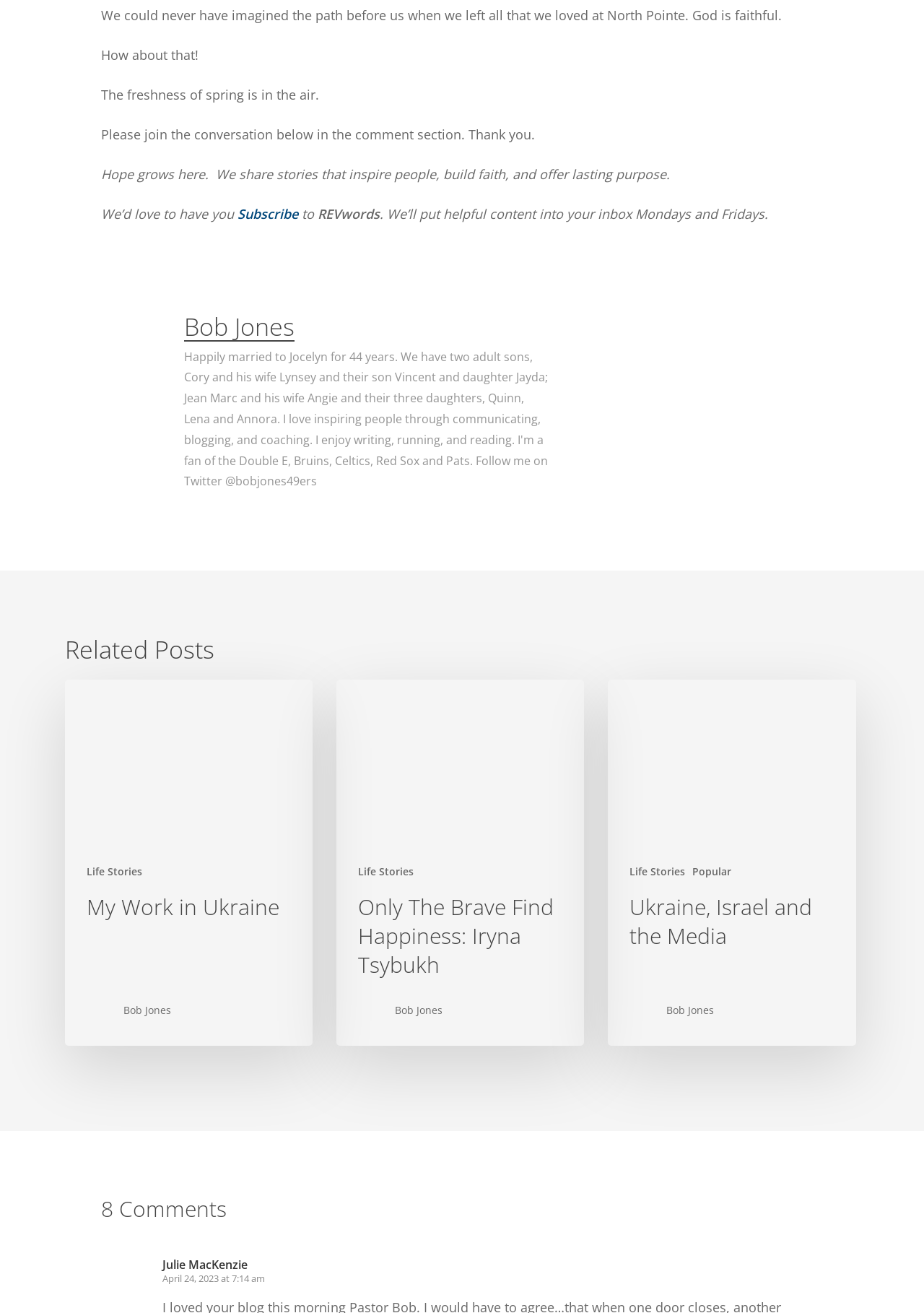Please identify the bounding box coordinates for the region that you need to click to follow this instruction: "Read Bob Jones' story".

[0.199, 0.236, 0.319, 0.261]